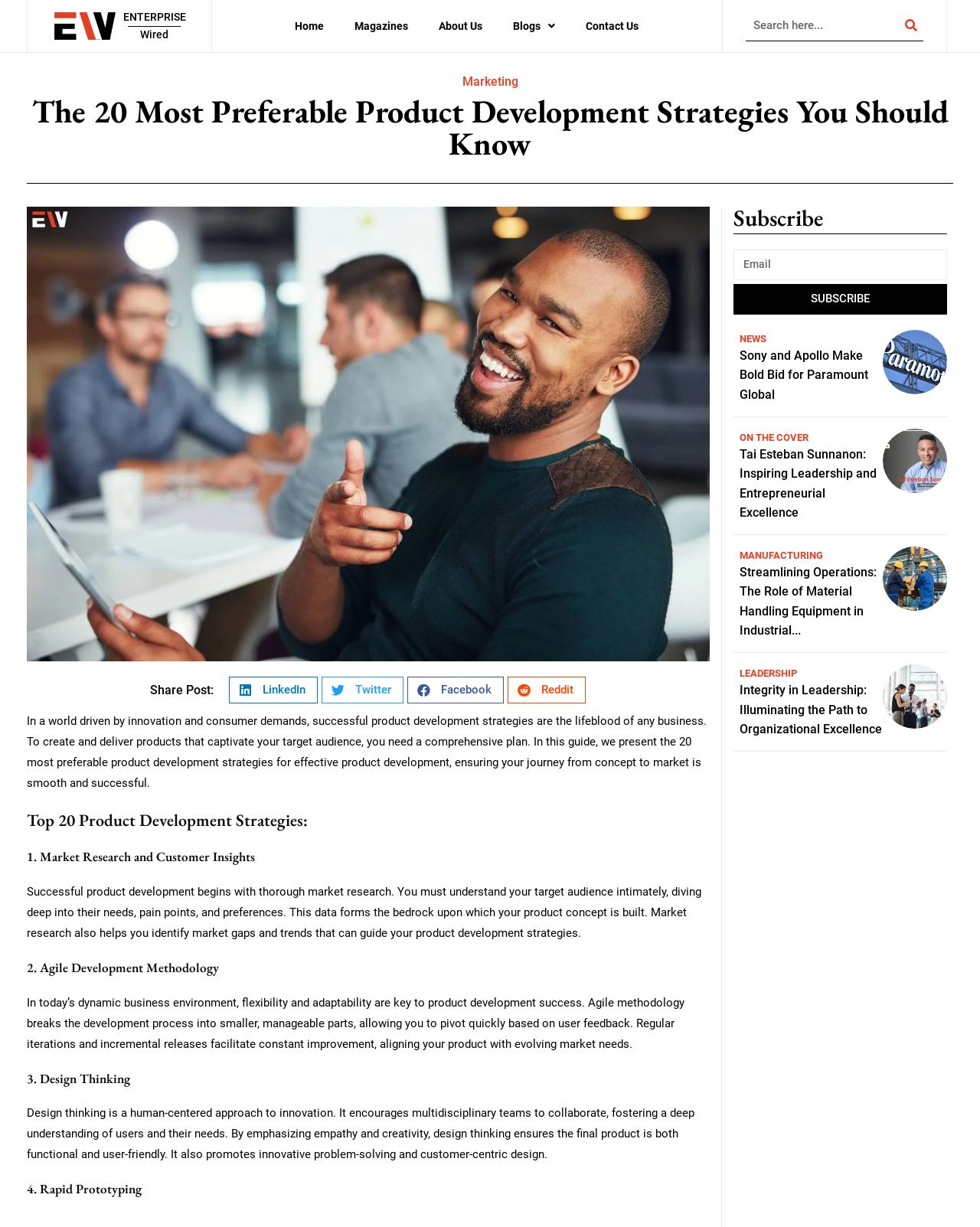Locate and extract the headline of this webpage.

The 20 Most Preferable Product Development Strategies You Should Know